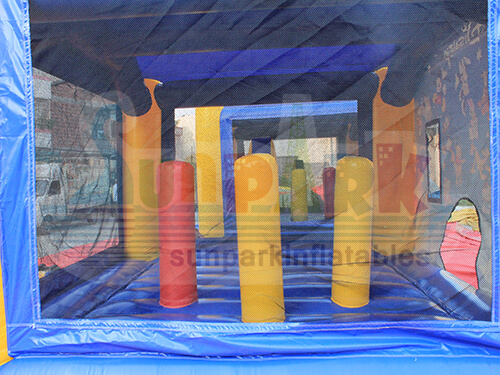What is the purpose of the mesh walls in the bounce house?
Using the image, answer in one word or phrase.

Visibility and ventilation